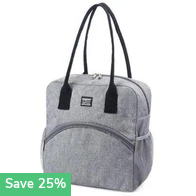Provide your answer in a single word or phrase: 
How many handles does the bag have?

two